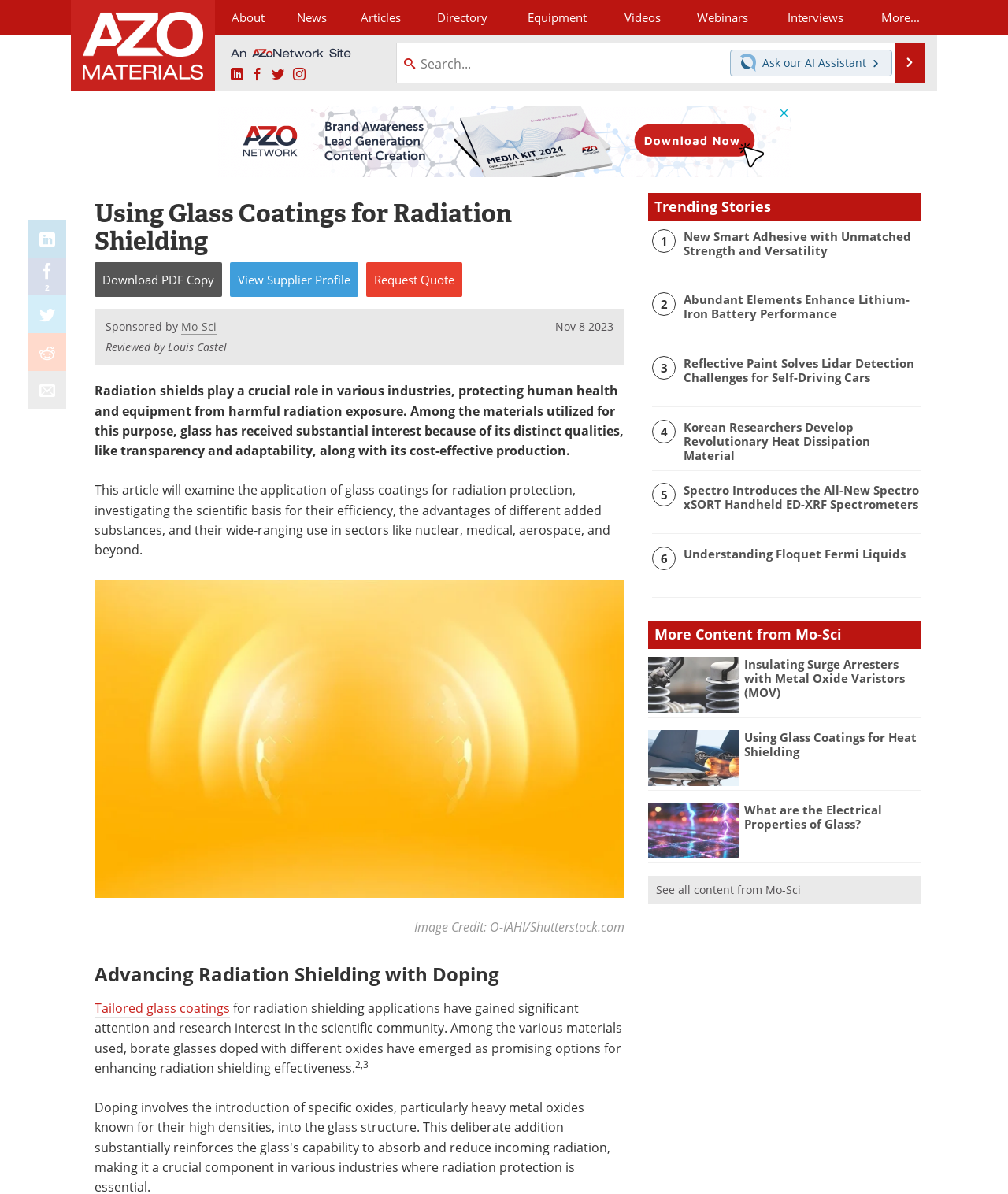What is the purpose of radiation shielding?
Using the image, provide a detailed and thorough answer to the question.

According to the webpage, radiation shielding is critical in numerous industries to protect both humans and equipment from harmful exposure. This implies that the primary purpose of radiation shielding is to safeguard humans and equipment from the adverse effects of radiation.